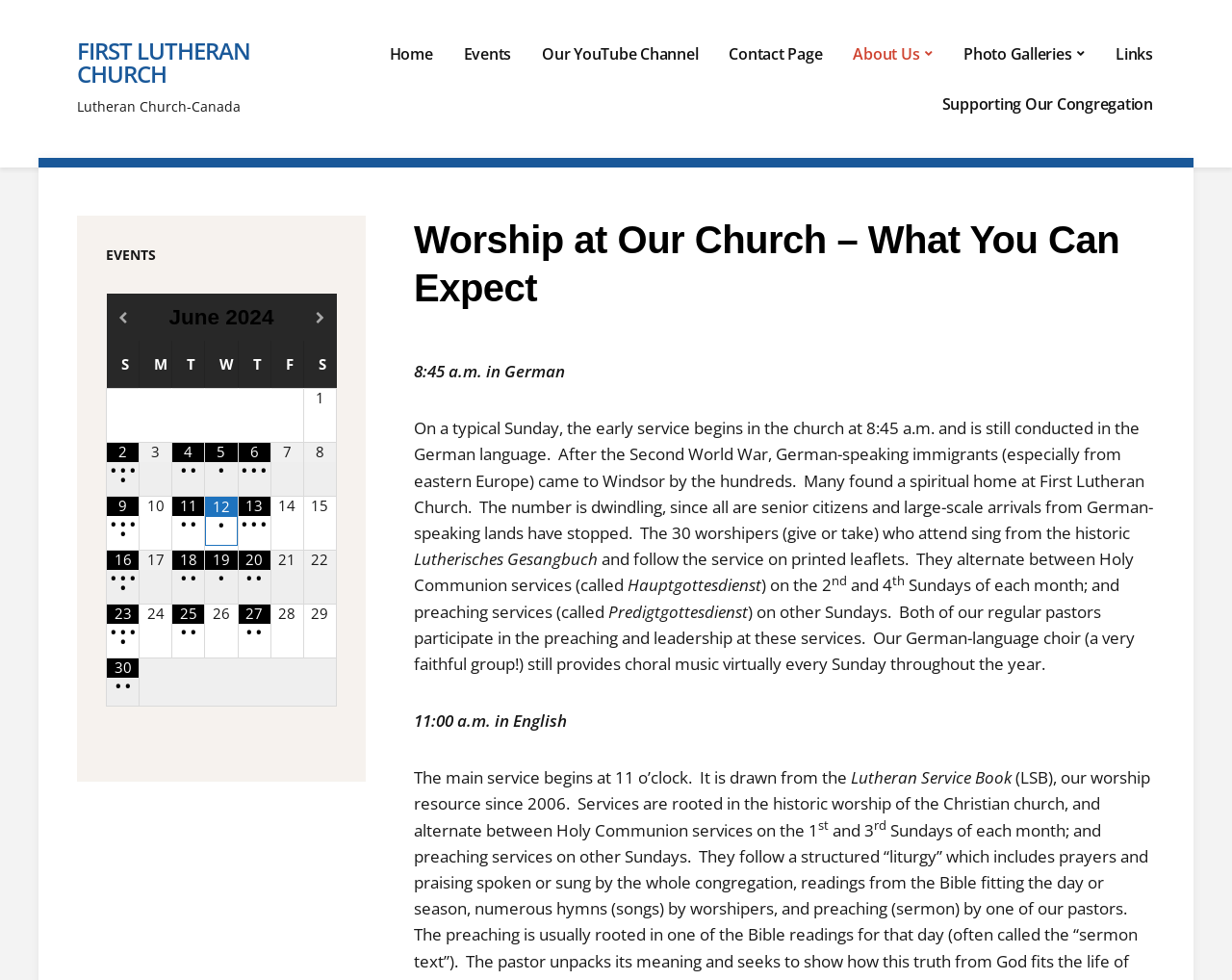Using the details from the image, please elaborate on the following question: What is the schedule of Holy Communion services in a month?

According to the webpage, Holy Communion services are held on the 1st and 3rd Sundays of each month.